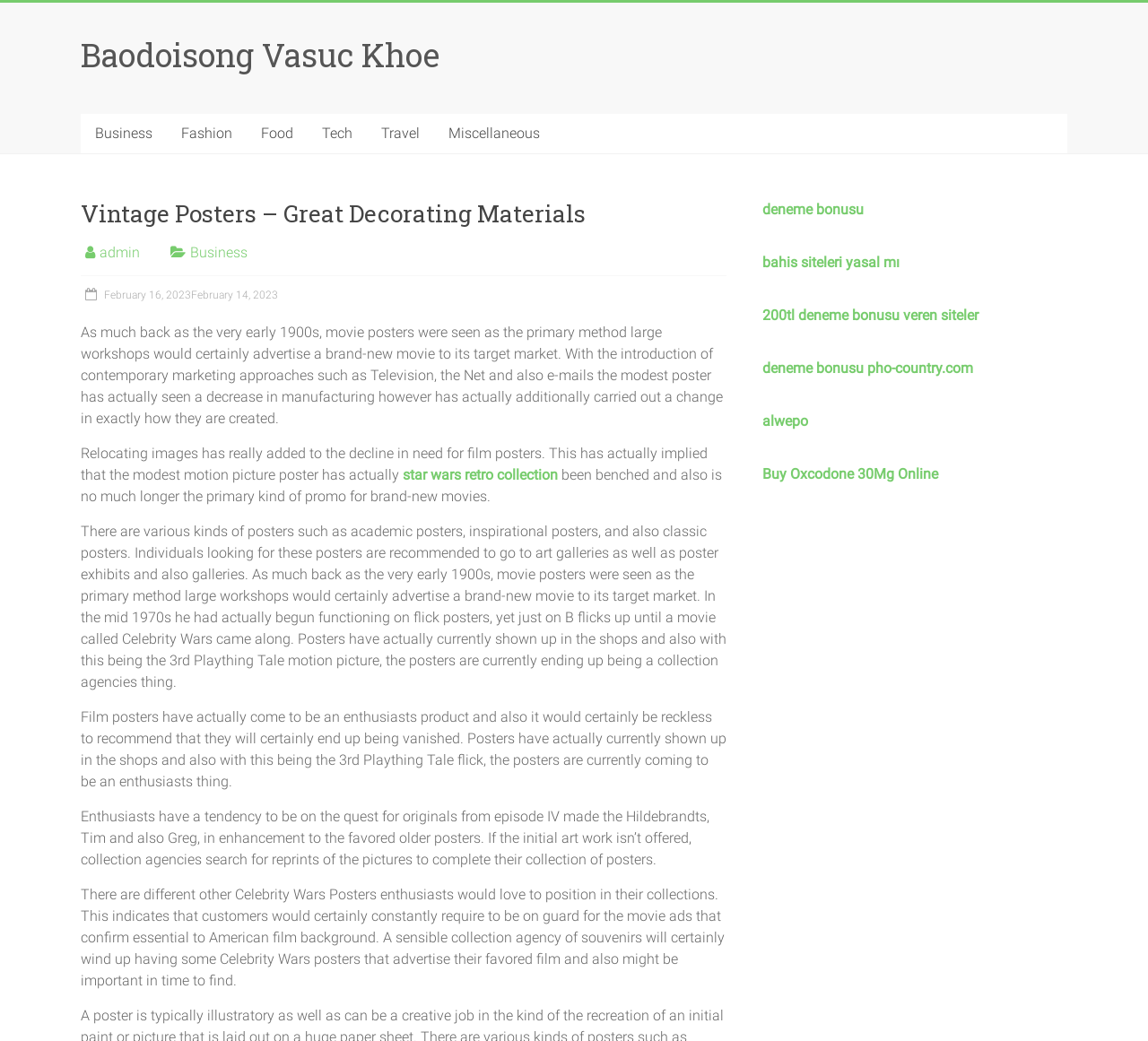Give a succinct answer to this question in a single word or phrase: 
What is the primary method large workshops used to advertise a new movie?

Movie posters